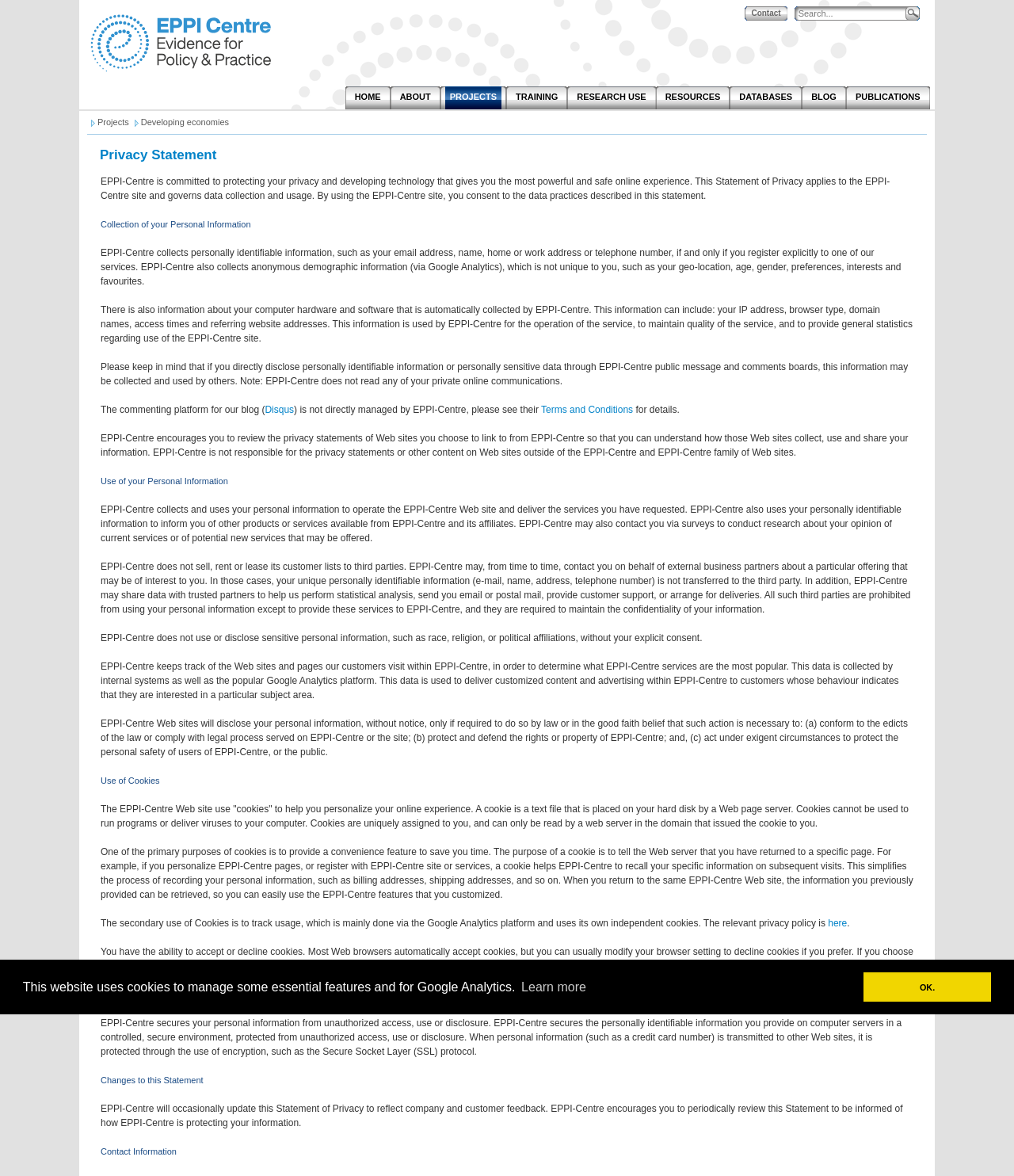Please specify the bounding box coordinates of the clickable region to carry out the following instruction: "Go to the 'HOME' page". The coordinates should be four float numbers between 0 and 1, in the format [left, top, right, bottom].

[0.34, 0.073, 0.385, 0.093]